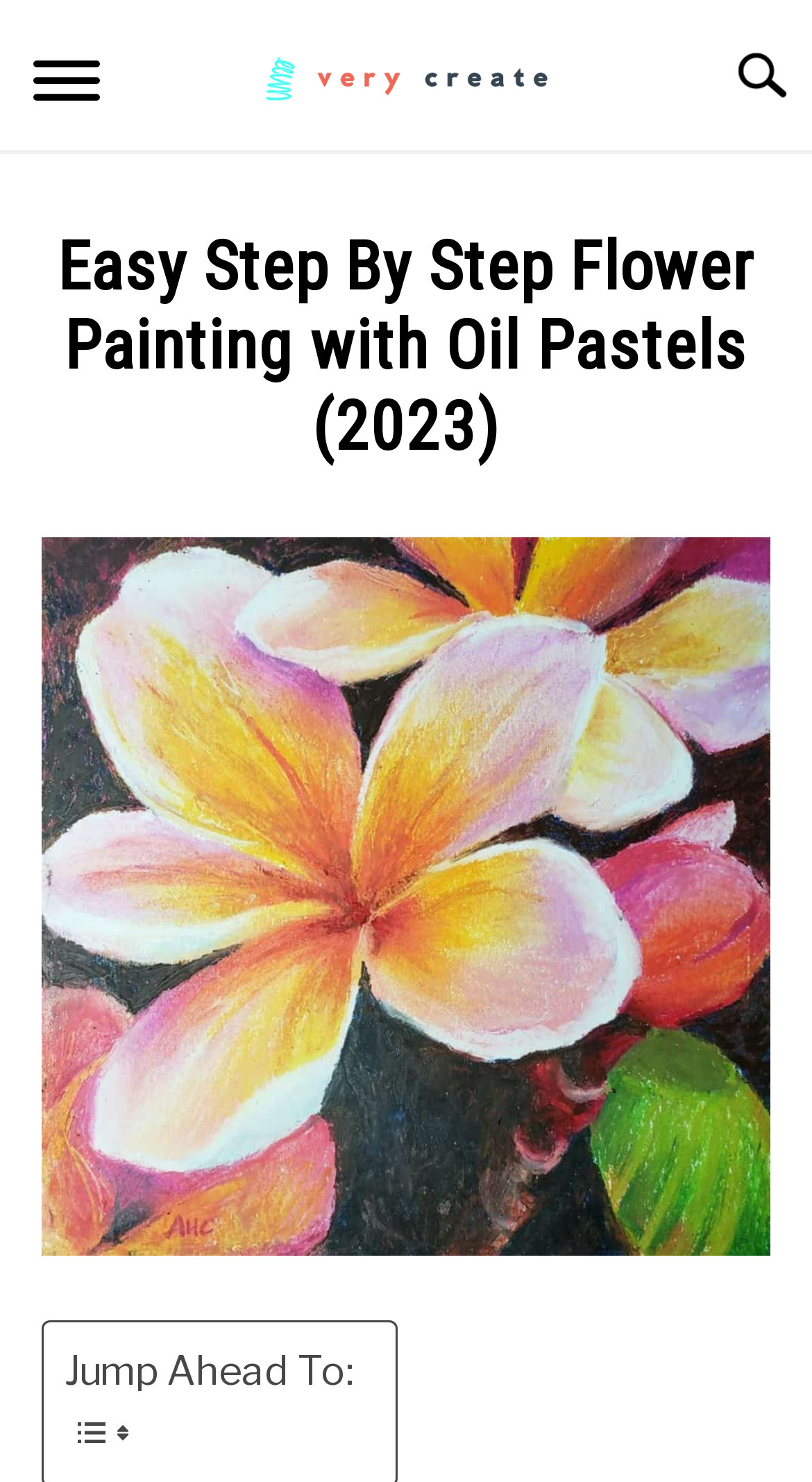Provide the bounding box coordinates for the specified HTML element described in this description: "Art". The coordinates should be four float numbers ranging from 0 to 1, in the format [left, top, right, bottom].

[0.049, 0.508, 0.11, 0.531]